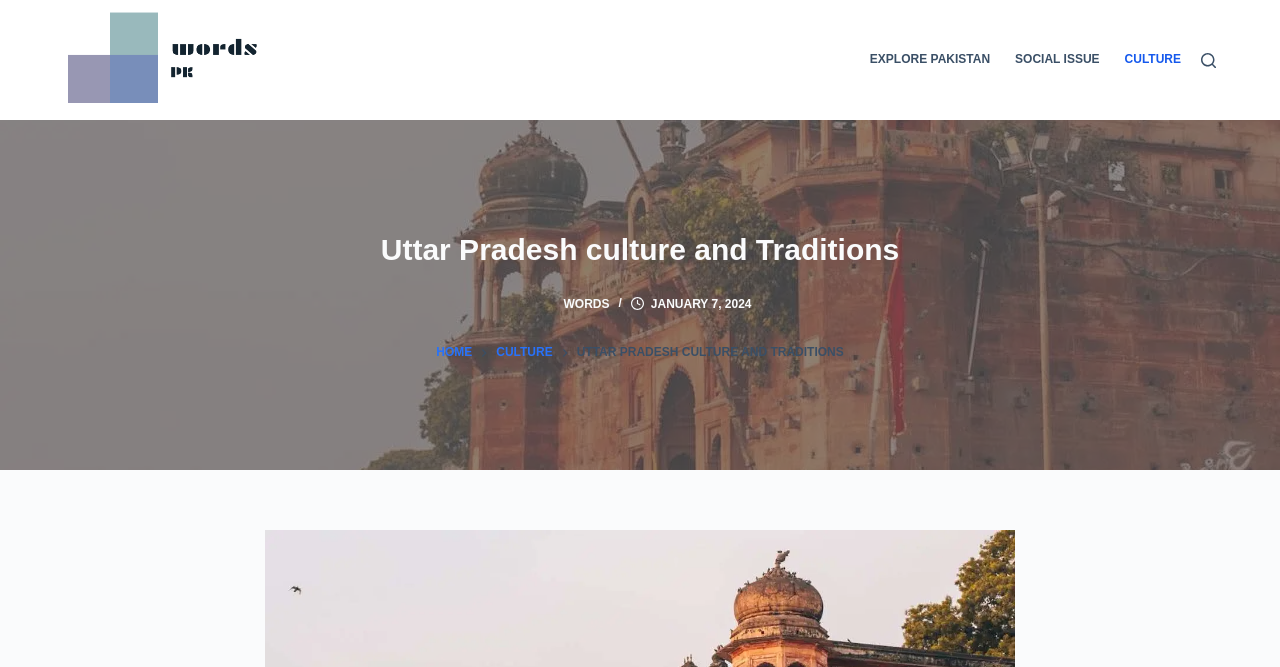Please study the image and answer the question comprehensively:
What is the purpose of the button in the top-right corner?

The button in the top-right corner is labeled 'Search', indicating that its purpose is to allow users to search for content on the webpage.